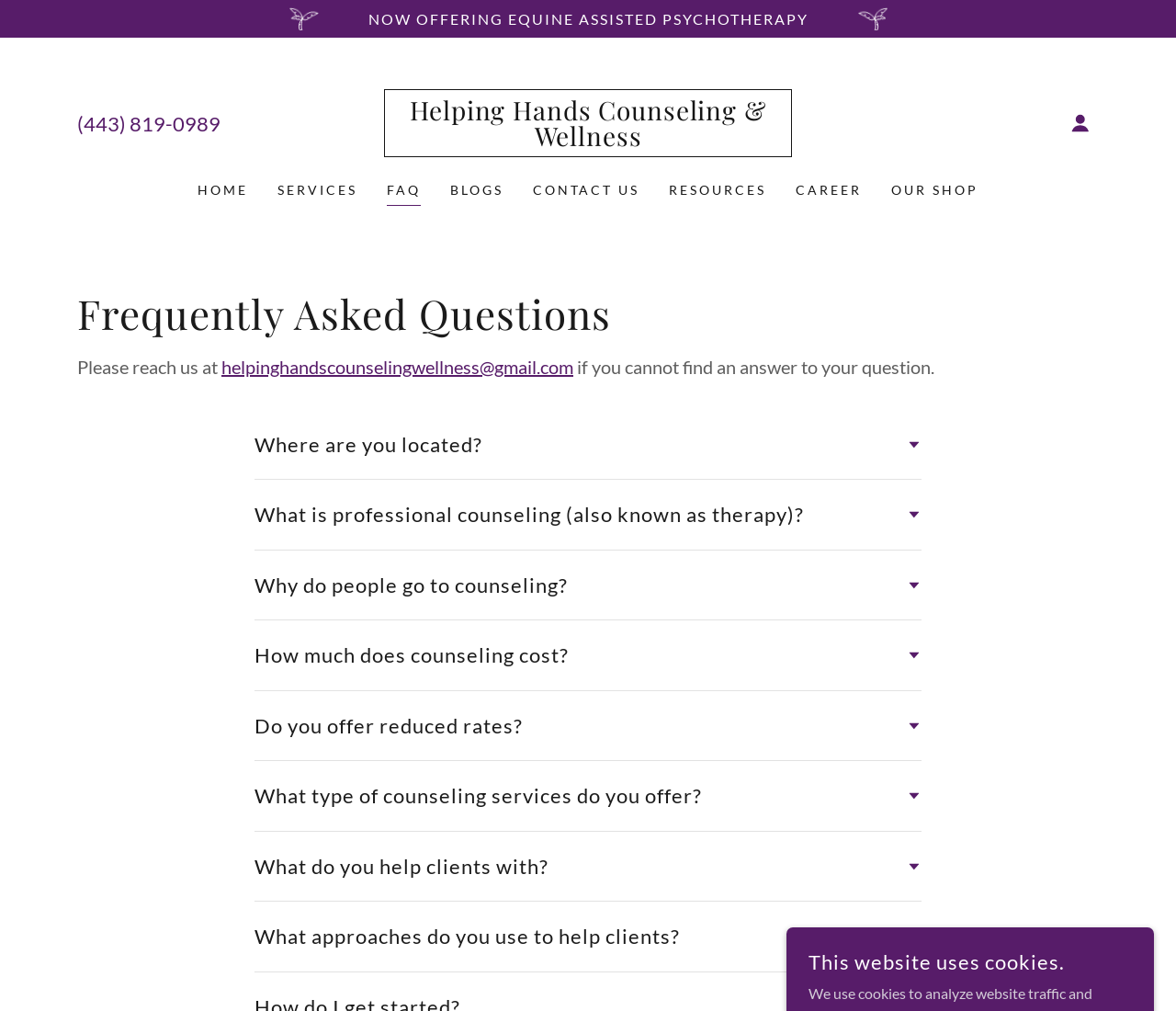Please provide a detailed answer to the question below by examining the image:
What is the email address to contact for questions?

I found the email address by reading the static text 'Please reach us at' and the link element with the email address 'helpinghandscounselingwellness@gmail.com' which is located below the main heading.